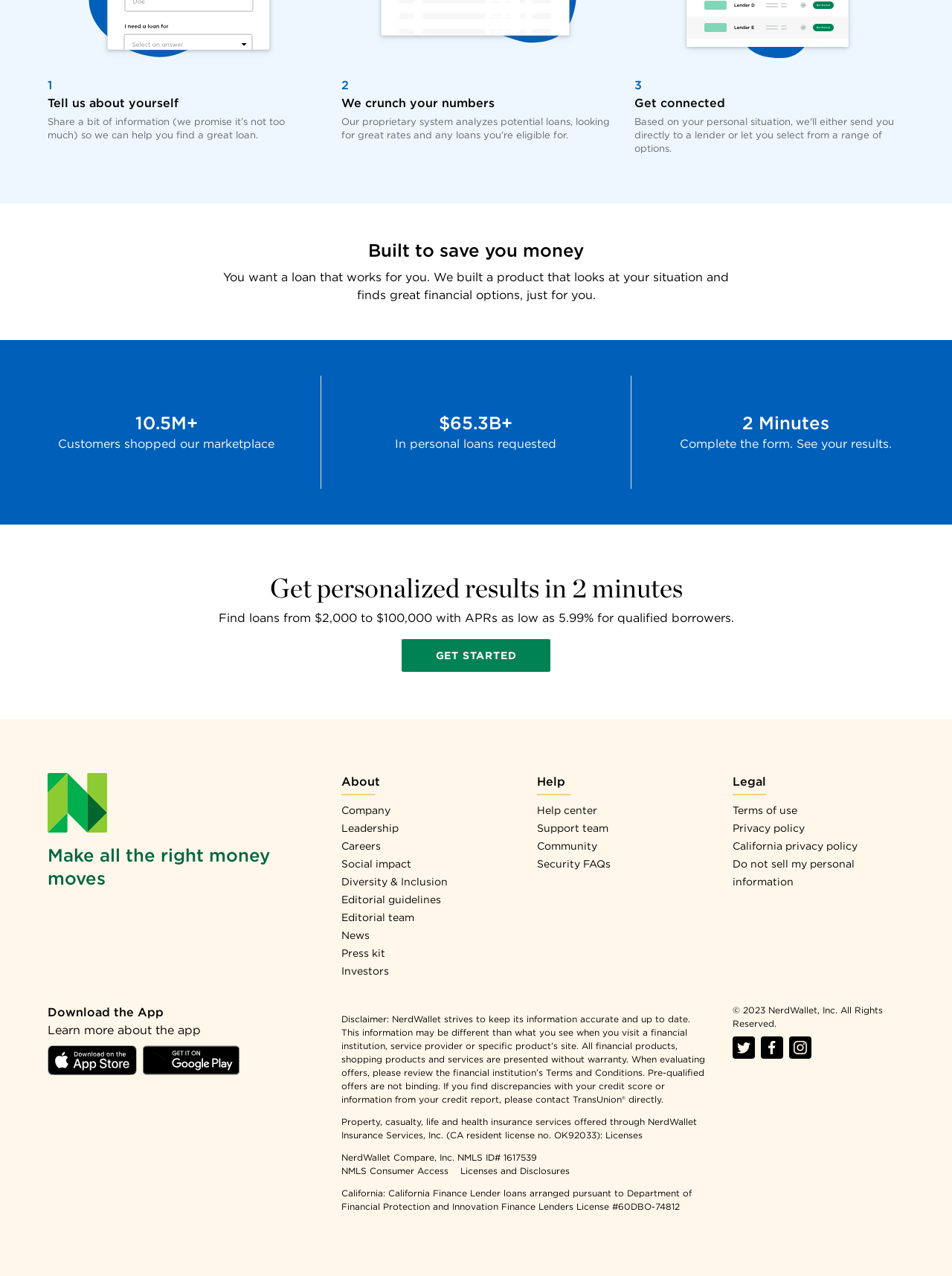Identify the bounding box for the UI element specified in this description: "Help center". The coordinates must be four float numbers between 0 and 1, formatted as [left, top, right, bottom].

[0.564, 0.63, 0.627, 0.64]